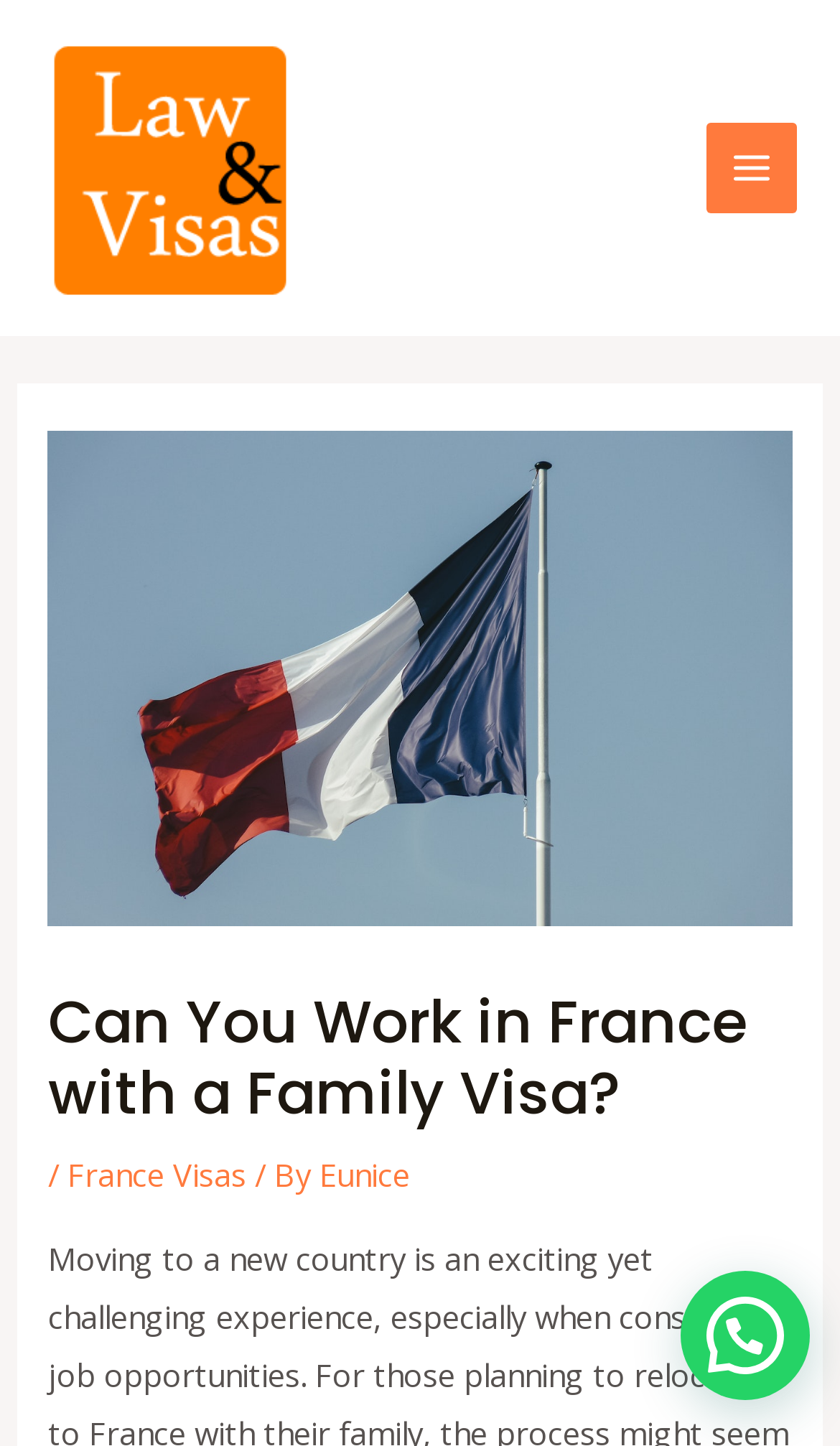Identify the bounding box coordinates for the UI element described by the following text: "France Visas". Provide the coordinates as four float numbers between 0 and 1, in the format [left, top, right, bottom].

[0.081, 0.797, 0.293, 0.827]